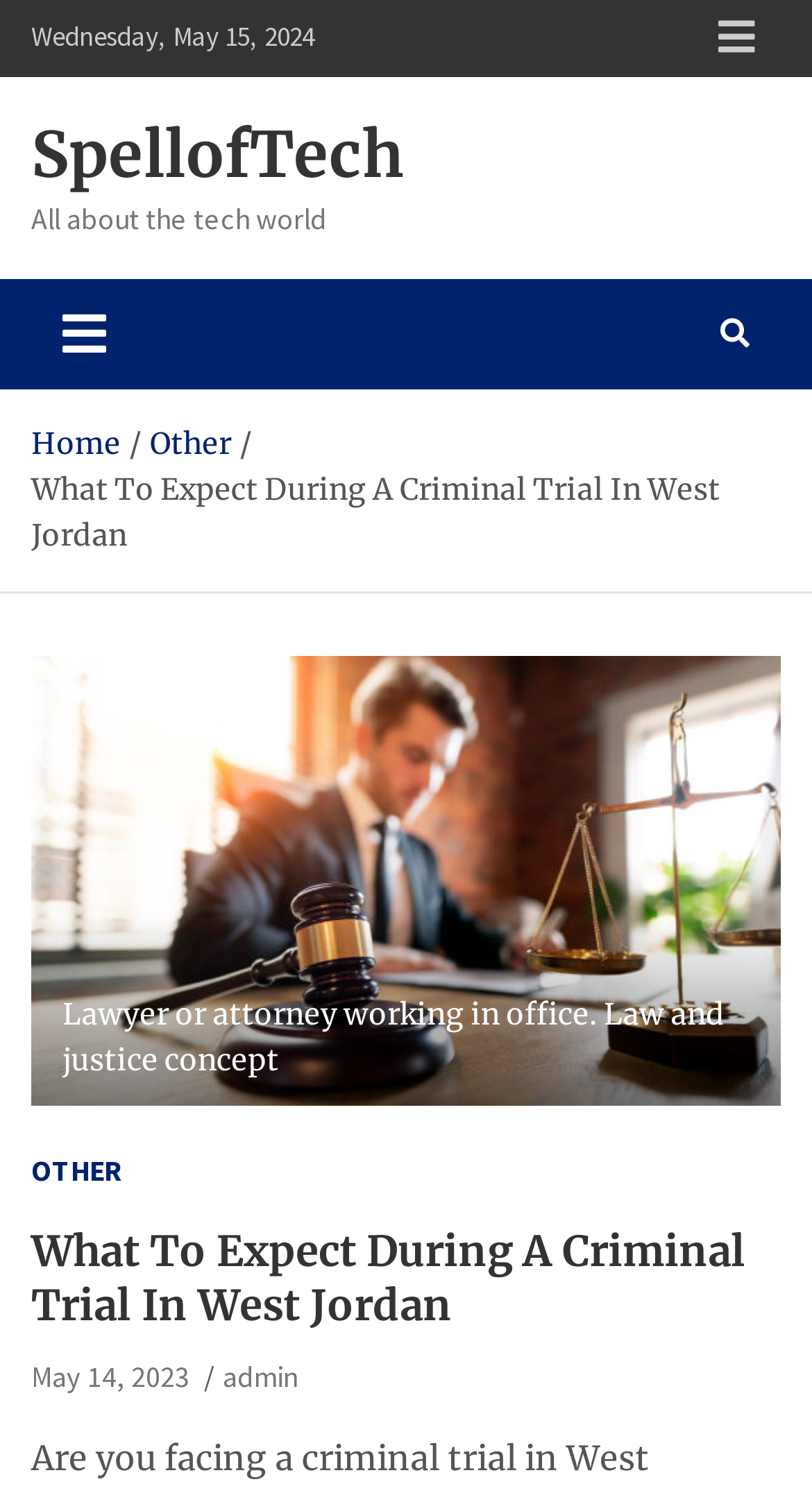Identify the bounding box coordinates of the specific part of the webpage to click to complete this instruction: "Read the article about what to expect during a criminal trial in West Jordan".

[0.038, 0.821, 0.962, 0.894]